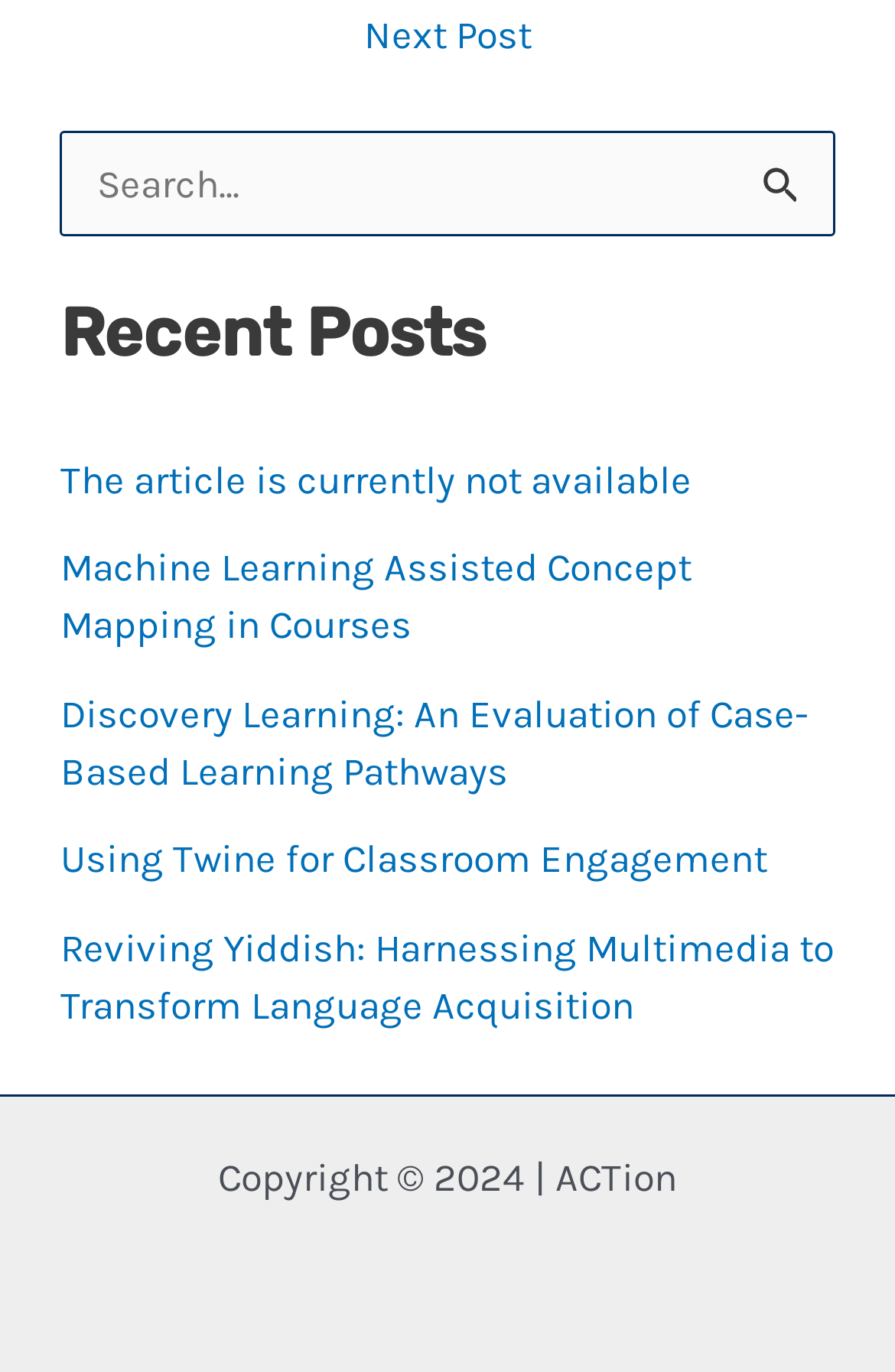What is the purpose of the search box?
Please answer the question with as much detail as possible using the screenshot.

The search box is located at the top of the page, and it has a label 'Search for:' and a submit button. This suggests that the user can input keywords to search for specific posts on the website.